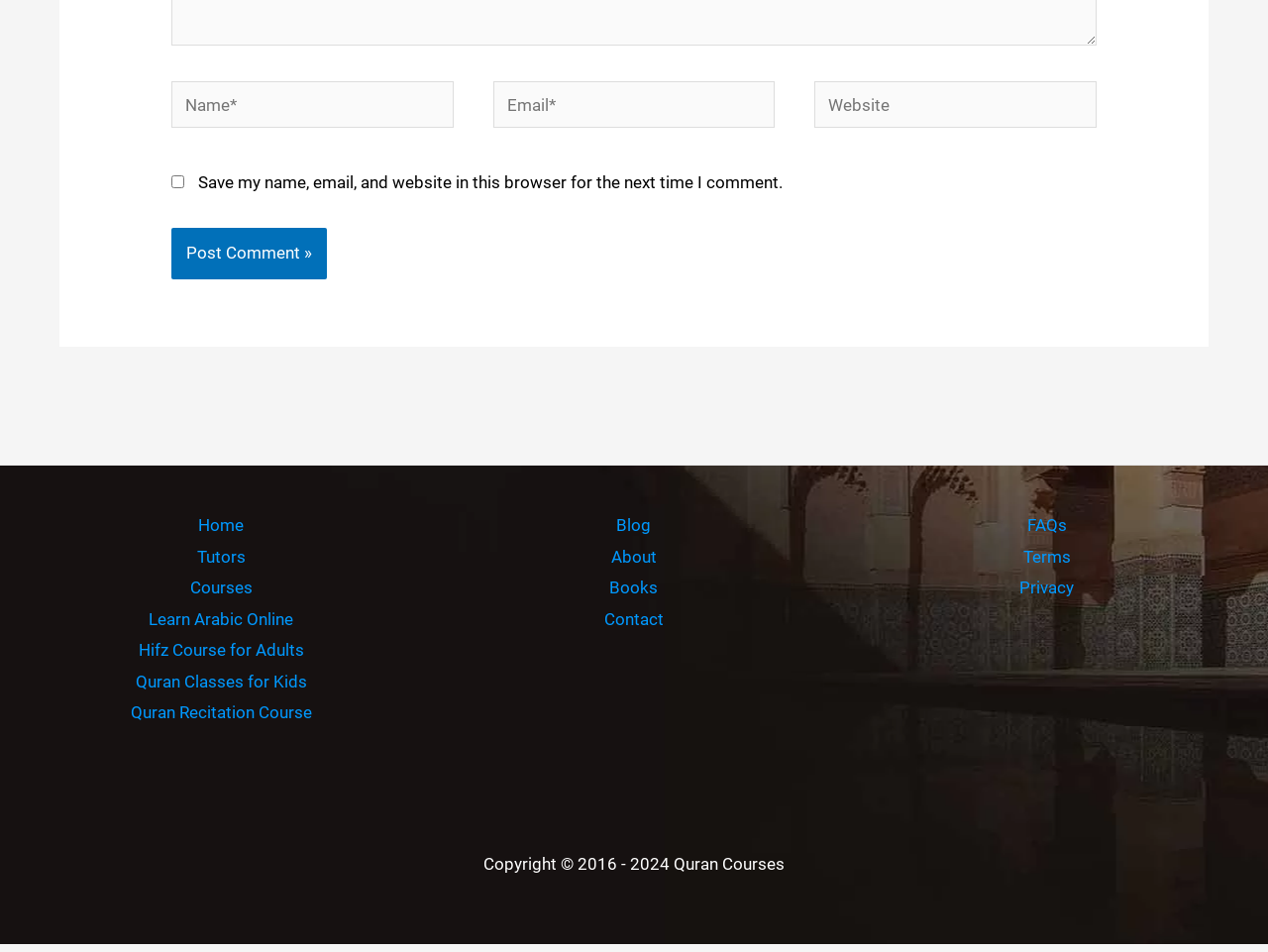What is the purpose of the checkbox?
Look at the screenshot and provide an in-depth answer.

The checkbox is labeled 'Save my name, email, and website in this browser for the next time I comment.' This suggests that its purpose is to save the user's comment information for future use.